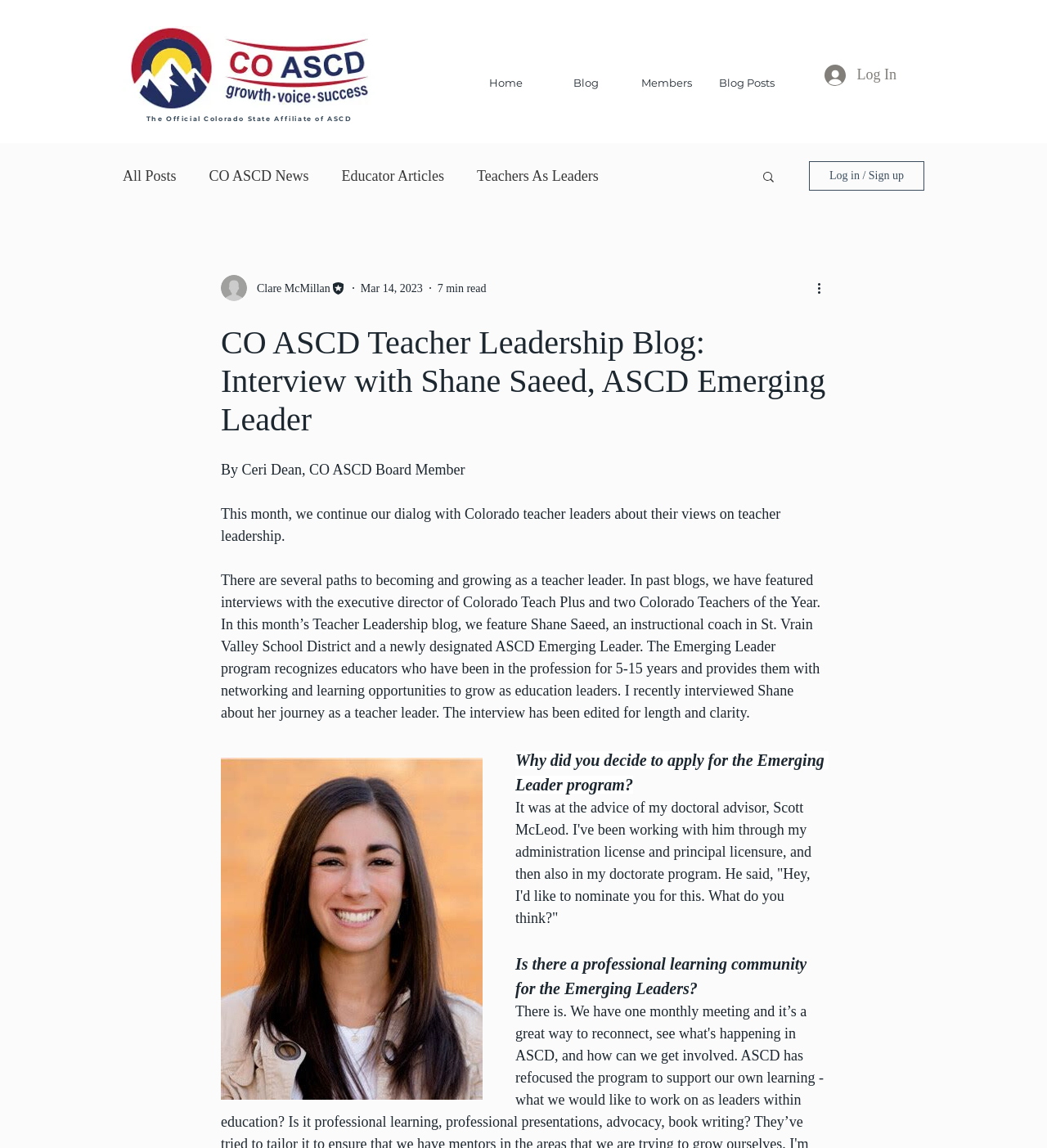Provide a short answer using a single word or phrase for the following question: 
What is the name of the blog?

CO ASCD Teacher Leadership Blog